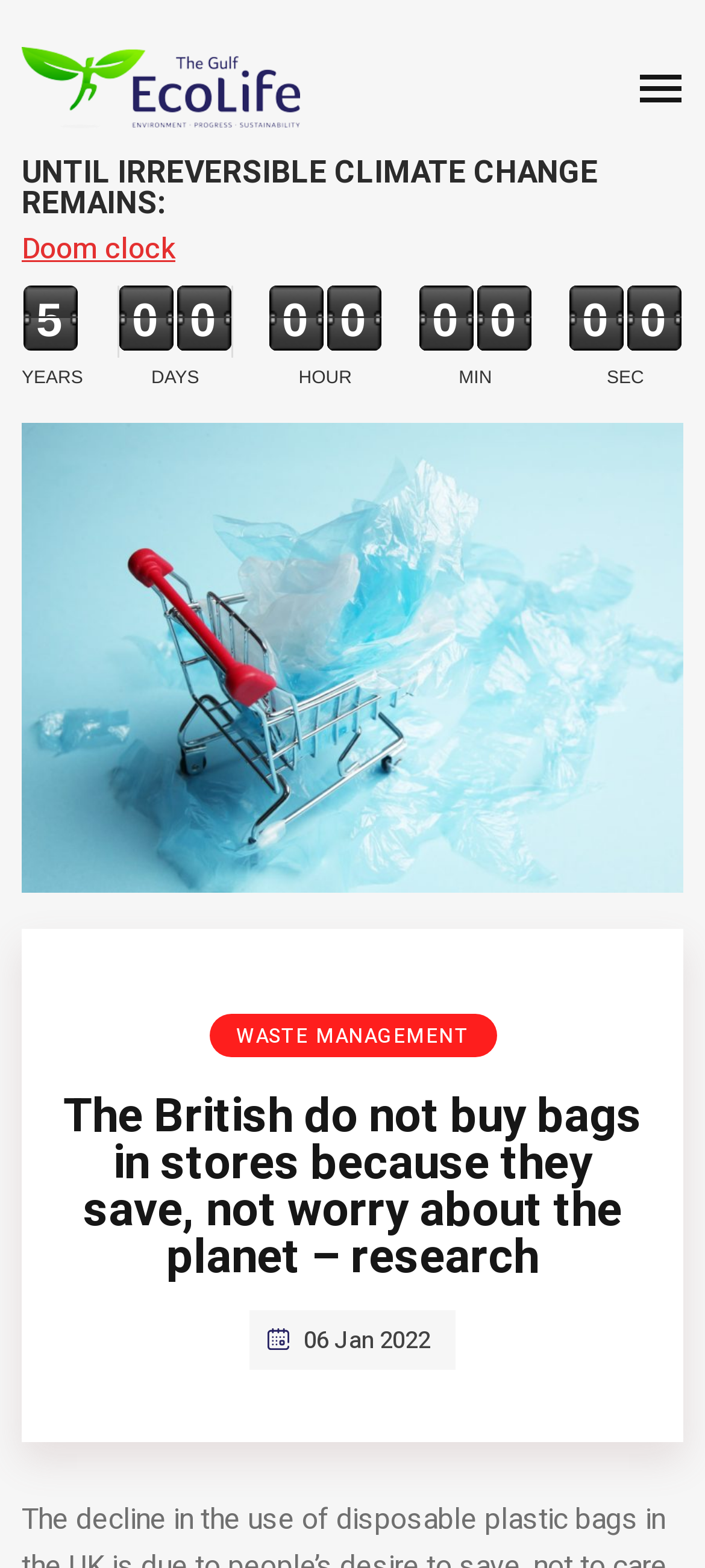Find the bounding box coordinates for the HTML element described in this sentence: "Waste management". Provide the coordinates as four float numbers between 0 and 1, in the format [left, top, right, bottom].

[0.296, 0.646, 0.704, 0.674]